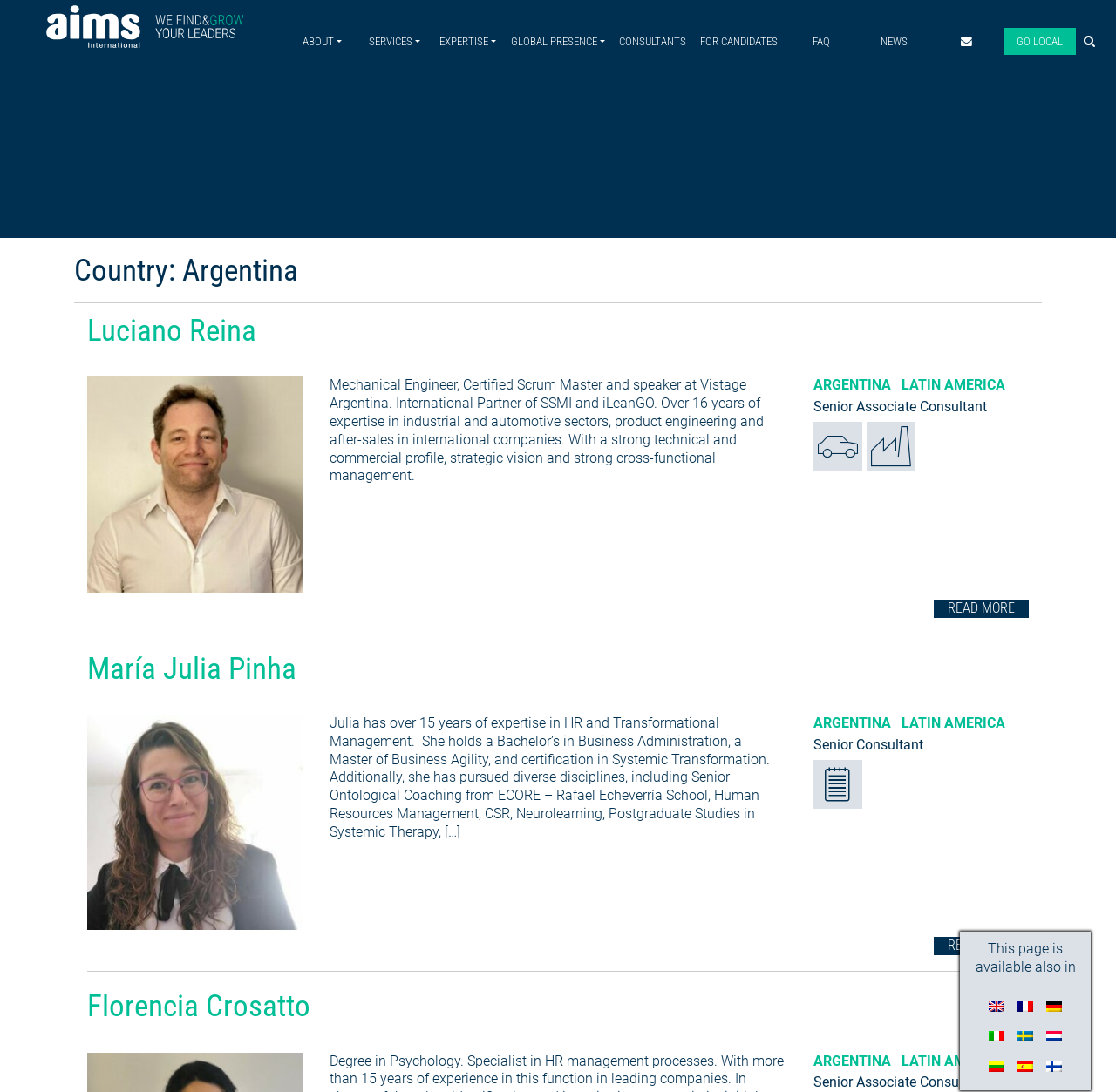Offer a detailed account of what is visible on the webpage.

The webpage is about Argentina Archives of AIMS International. At the top, there is a logo image and a link on the left side. Below the logo, there is a navigation menu with 9 links: ABOUT, SERVICES, EXPERTISE, GLOBAL PRESENCE, CONSULTANTS, FOR CANDIDATES, FAQ, NEWS, and GO LOCAL. 

Below the navigation menu, there is a heading "Country: Argentina" followed by a horizontal separator. Under the separator, there are three articles about consultants. Each article has a heading with the consultant's name, a link to their profile, and an image. The articles also contain a brief description of the consultant's expertise and experience. 

The first article is about Luciano Reina, a Mechanical Engineer and Certified Scrum Master. The second article is about María Julia Pinha, an expert in HR and Transformational Management. The third article is about Florencia Crosatto, but it does not contain a description.

At the bottom of the page, there is a section that says "This page is available also in" and provides links to translate the page into 9 languages: English, French, German, Italian, Swedish, Dutch, Lithuanian, Spanish, and Suomi. Each language link is accompanied by a flag image.